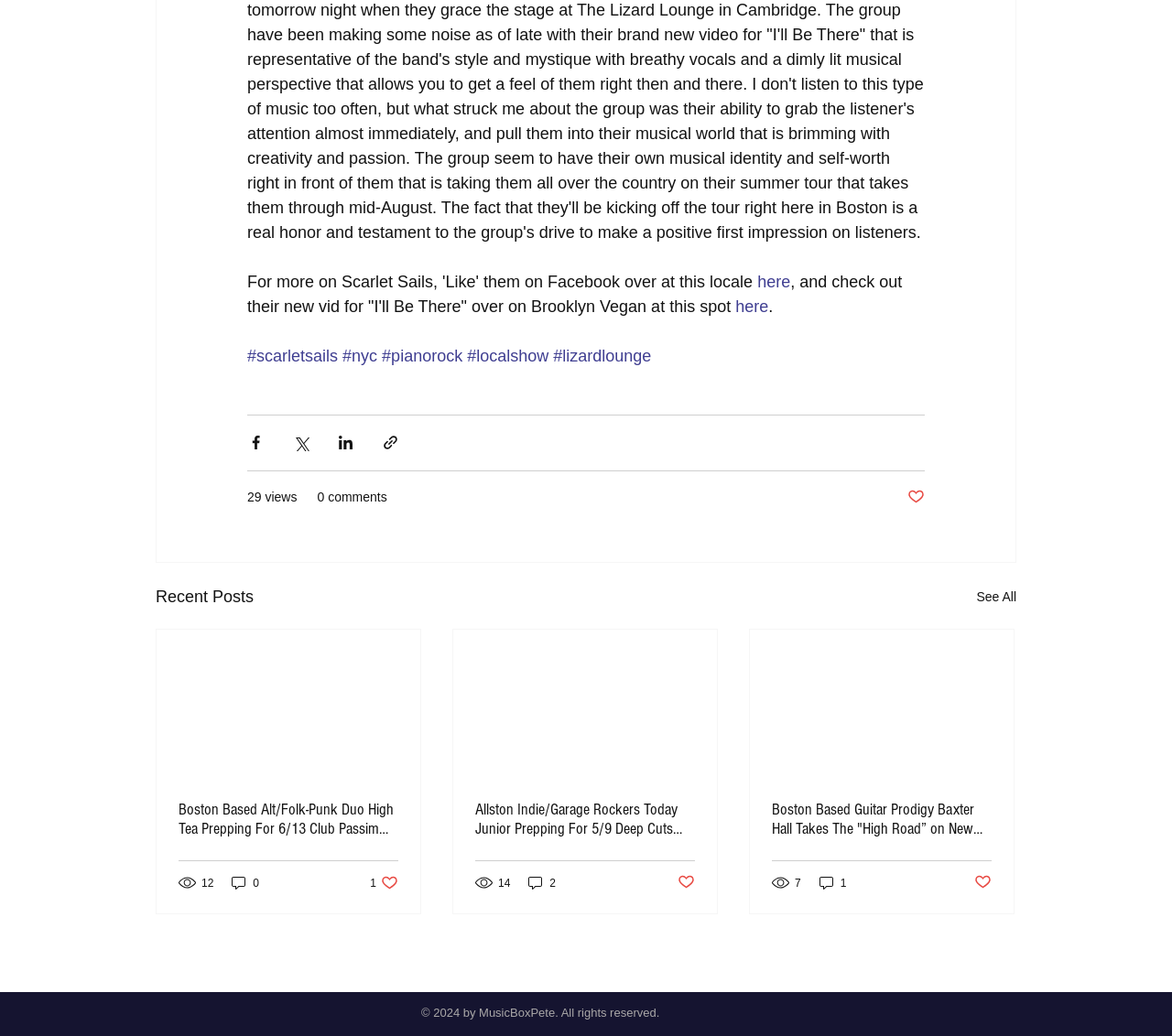Utilize the information from the image to answer the question in detail:
What is the copyright year mentioned at the bottom of the webpage?

The webpage has a copyright notice at the bottom, which mentions the year 2024, indicating that the content is copyrighted by MusicBoxPete until that year.